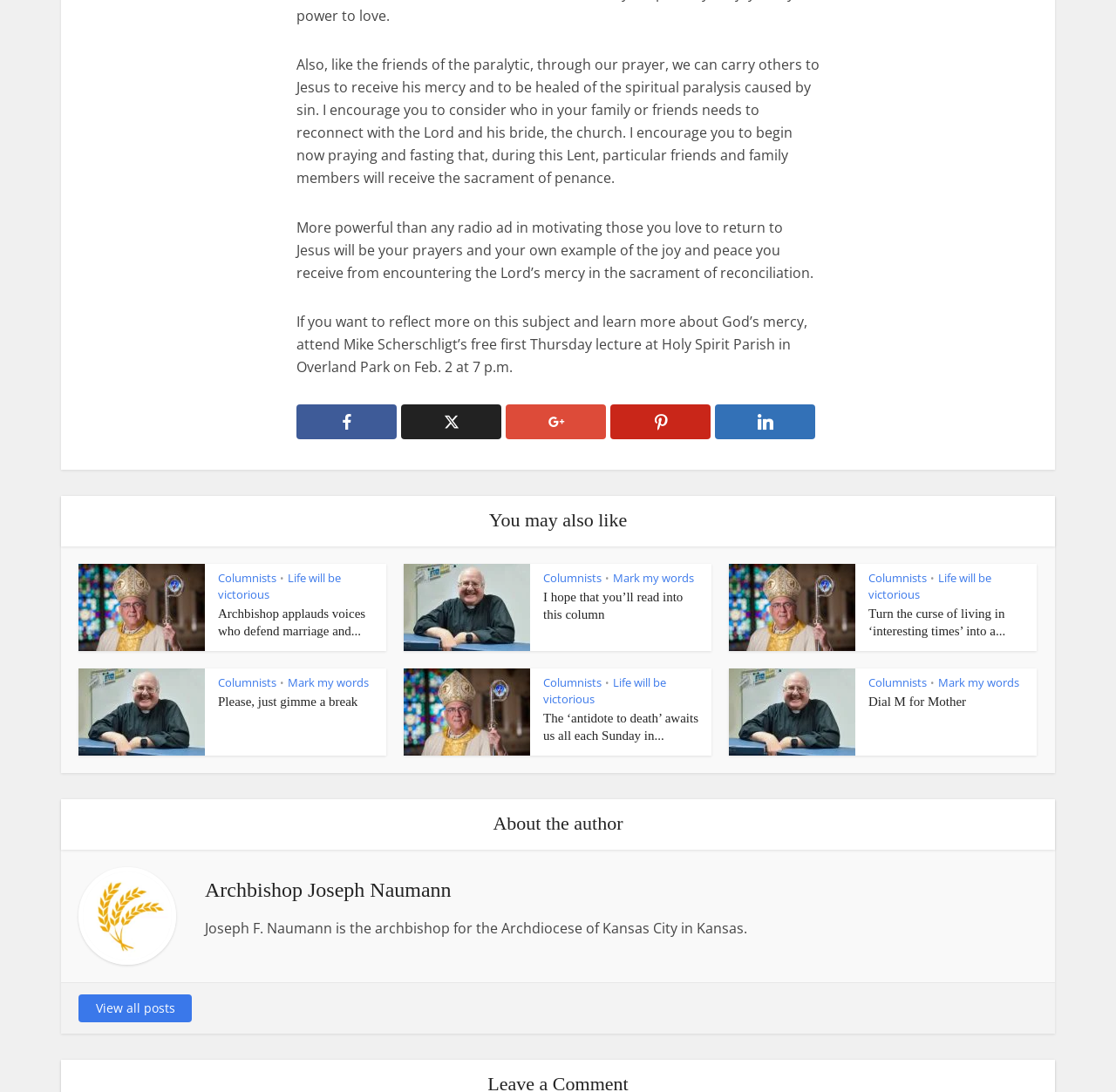What is the position of Archbishop Joseph Naumann?
Please give a detailed answer to the question using the information shown in the image.

The position of Archbishop Joseph Naumann can be found in the 'About the author' section, which mentions that he is the archbishop for the Archdiocese of Kansas City in Kansas.